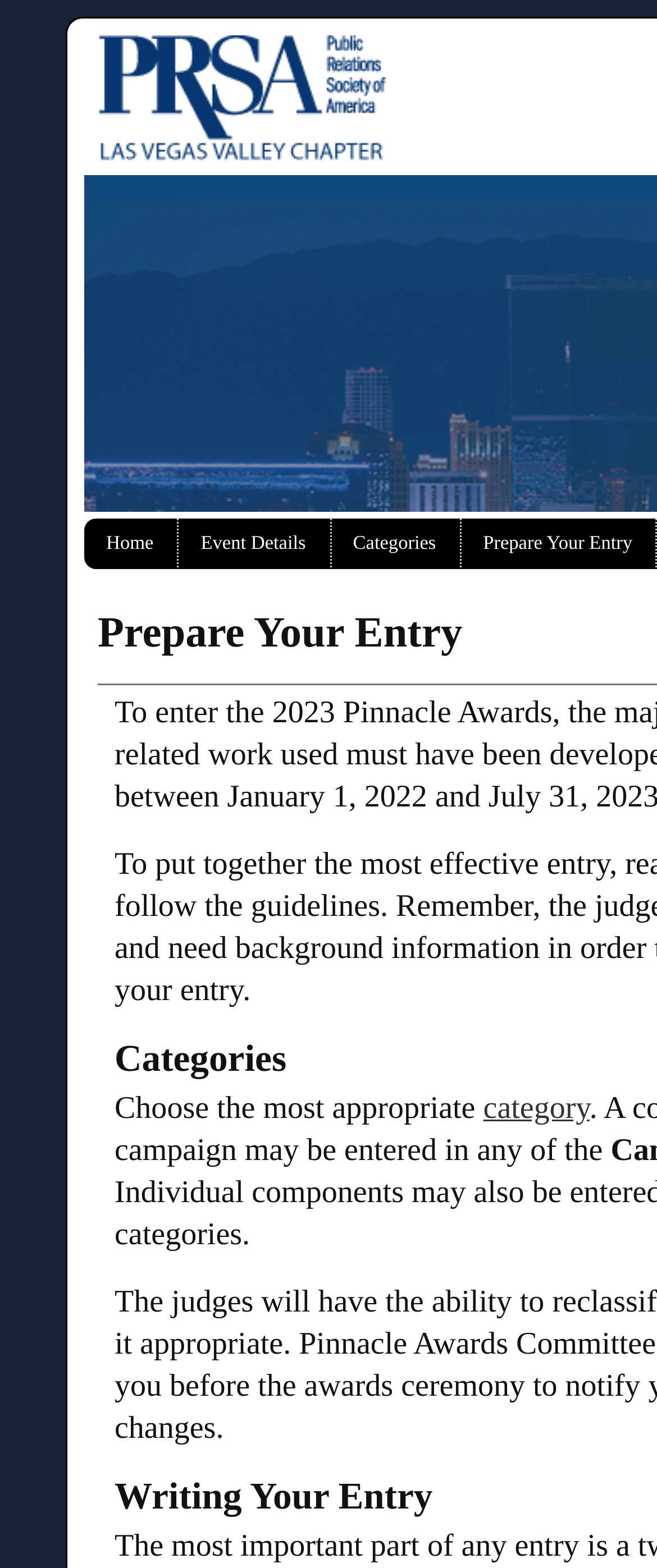Is there a logo on the webpage?
Please provide a comprehensive and detailed answer to the question.

I found an image element with the description 'Logo' on the webpage, which suggests that there is a logo present on the webpage.